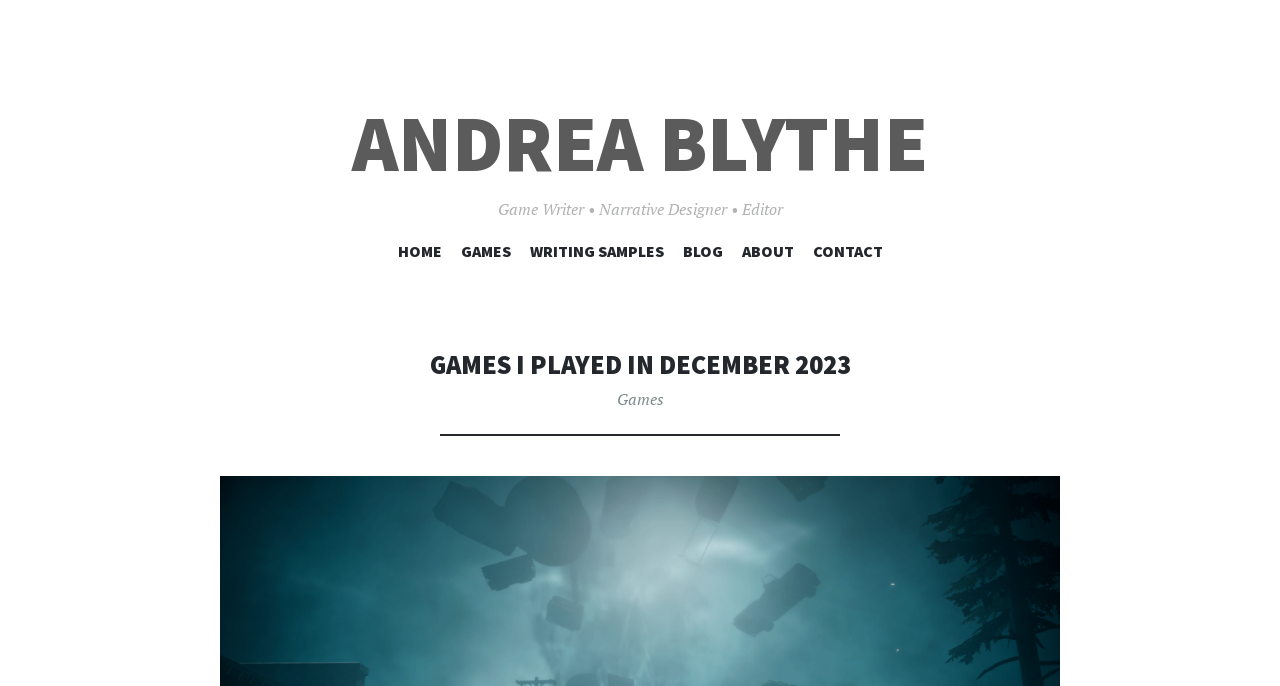Give a one-word or short phrase answer to this question: 
What is the bounding box coordinate of the 'GAMES' link?

[0.482, 0.565, 0.518, 0.597]